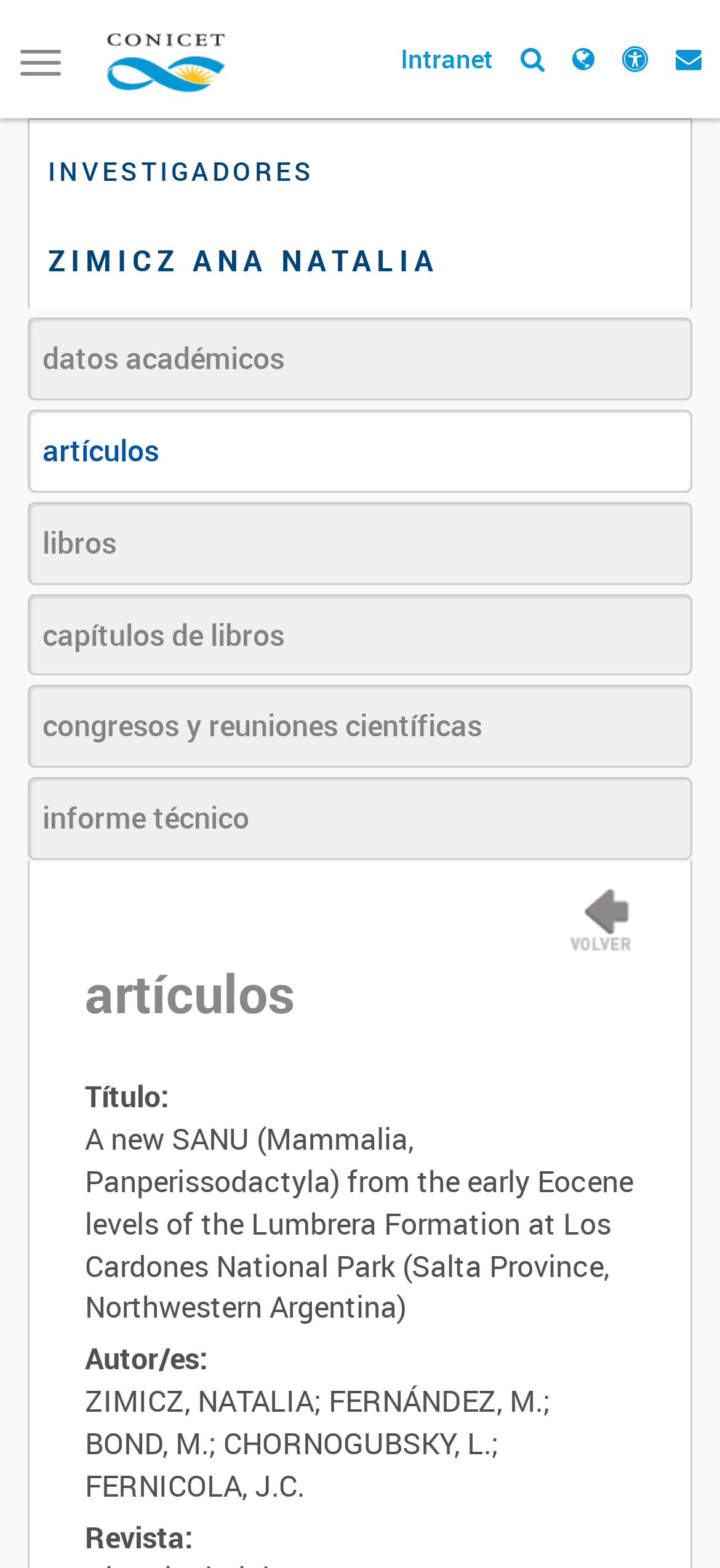Pinpoint the bounding box coordinates for the area that should be clicked to perform the following instruction: "Go to Intranet".

[0.556, 0.026, 0.685, 0.048]